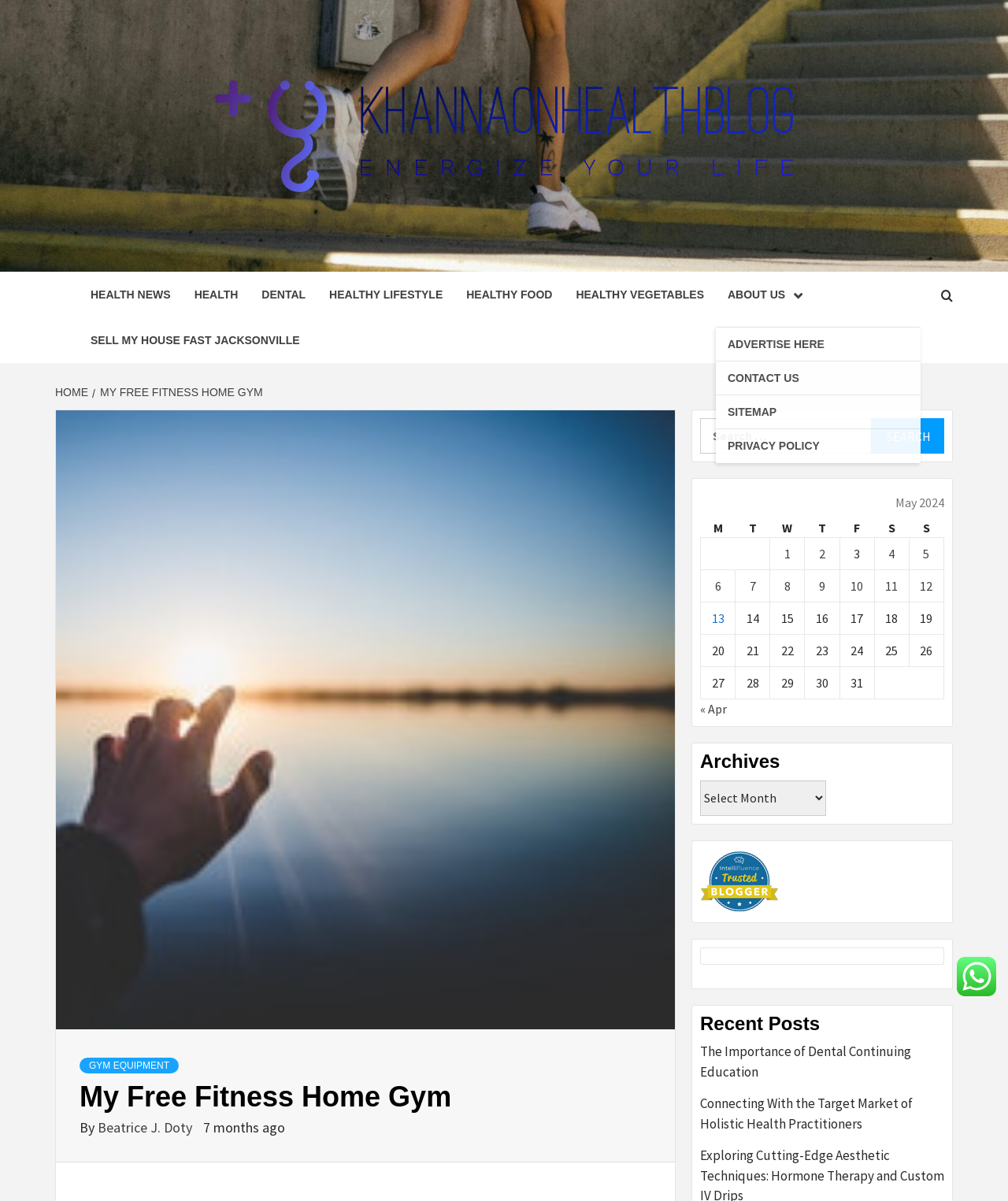Please locate and generate the primary heading on this webpage.

My Free Fitness Home Gym